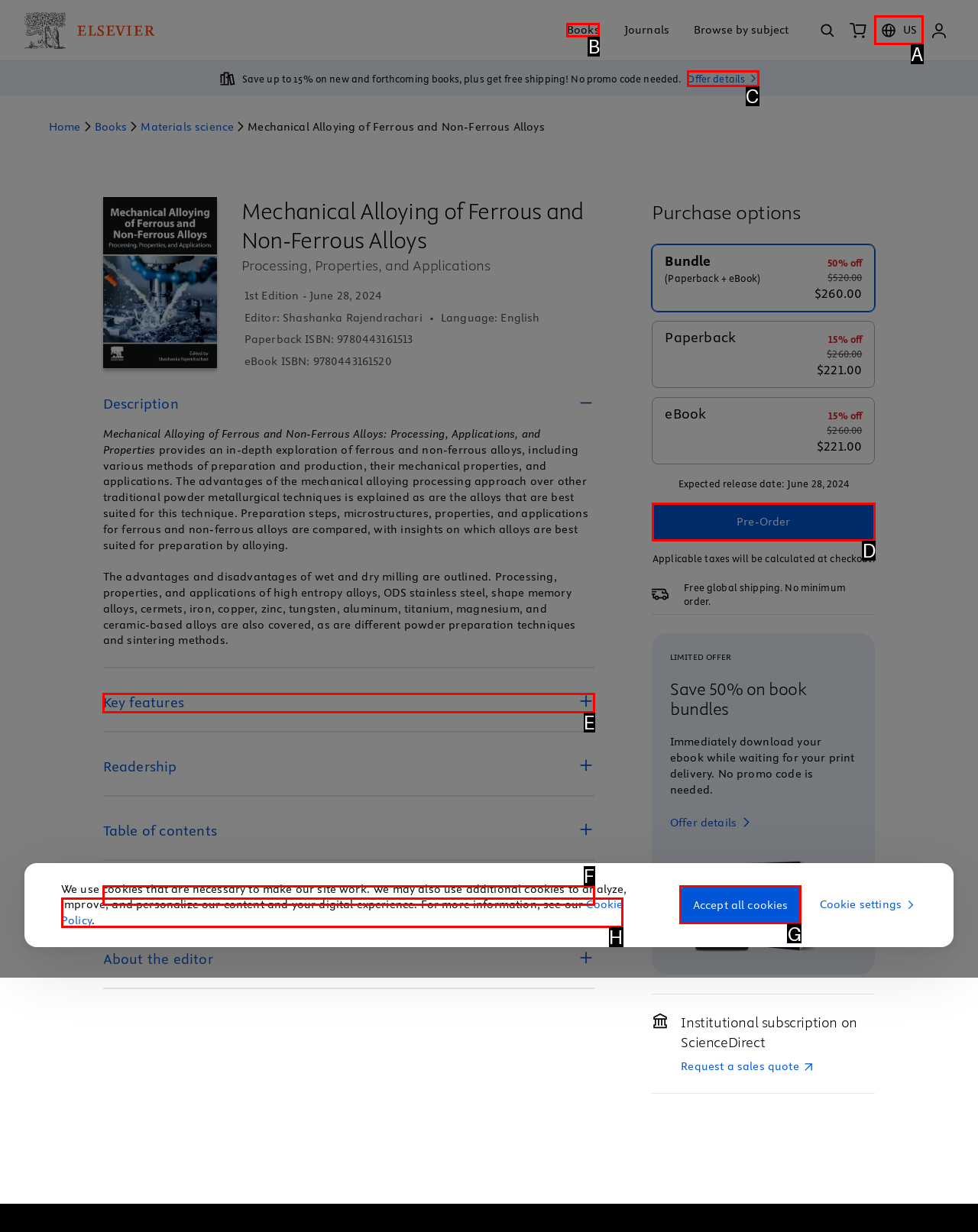Tell me the letter of the correct UI element to click for this instruction: Add to cart Pre-Order. Answer with the letter only.

D